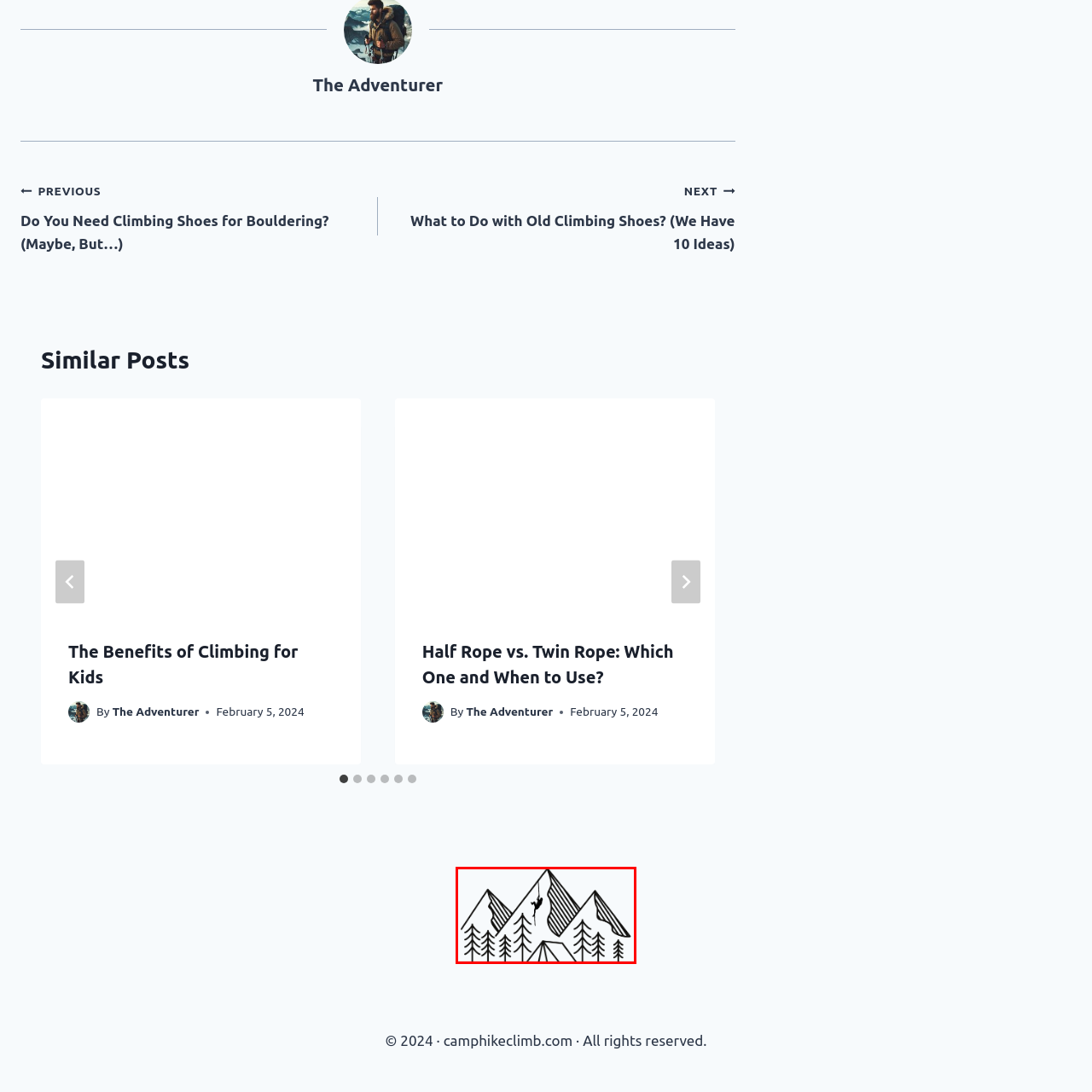Explain thoroughly what is happening in the image that is surrounded by the red box.

The image features a stylized logo for CampHikeClimb, showcasing a captivating outdoor scene. Prominently illustrated are three mountains, each uniquely textured with lines and shading, evoking a sense of height and adventure. A climber is depicted scaling one of the mountains, emphasizing the thrill of outdoor exploration and climbing activities. In the foreground, there are tall evergreen trees, which enhance the natural atmosphere, alongside a tent that suggests camping. This imagery encapsulates the spirit of outdoor pursuits, making it an ideal representation for a community dedicated to hiking, climbing, and nature enthusiasts. The artwork resonates with adventure and the beauty of the wilderness, inviting viewers to embrace their adventurous side.